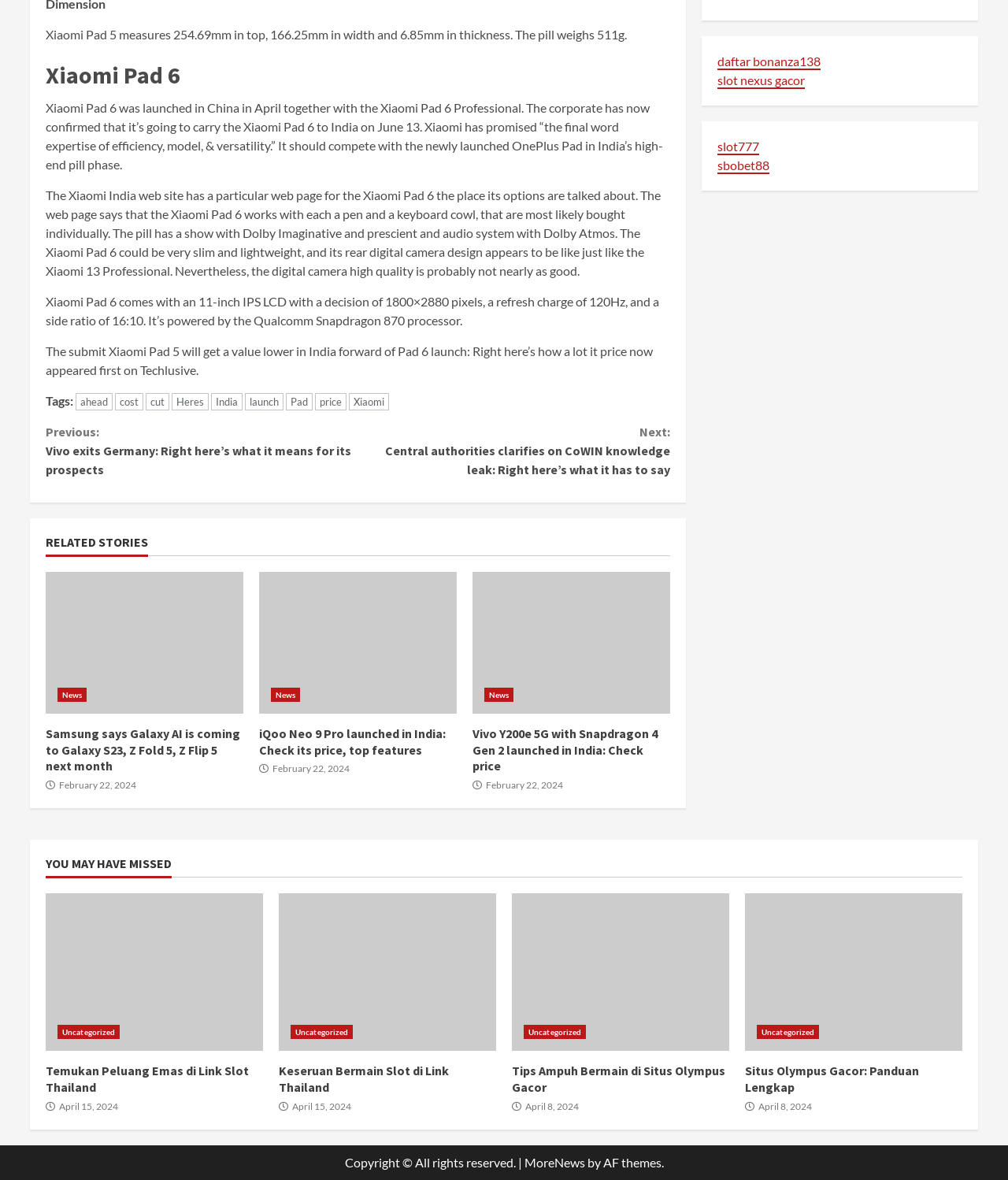Pinpoint the bounding box coordinates of the area that should be clicked to complete the following instruction: "Read more about 'Xiaomi Pad 6'". The coordinates must be given as four float numbers between 0 and 1, i.e., [left, top, right, bottom].

[0.045, 0.05, 0.665, 0.077]